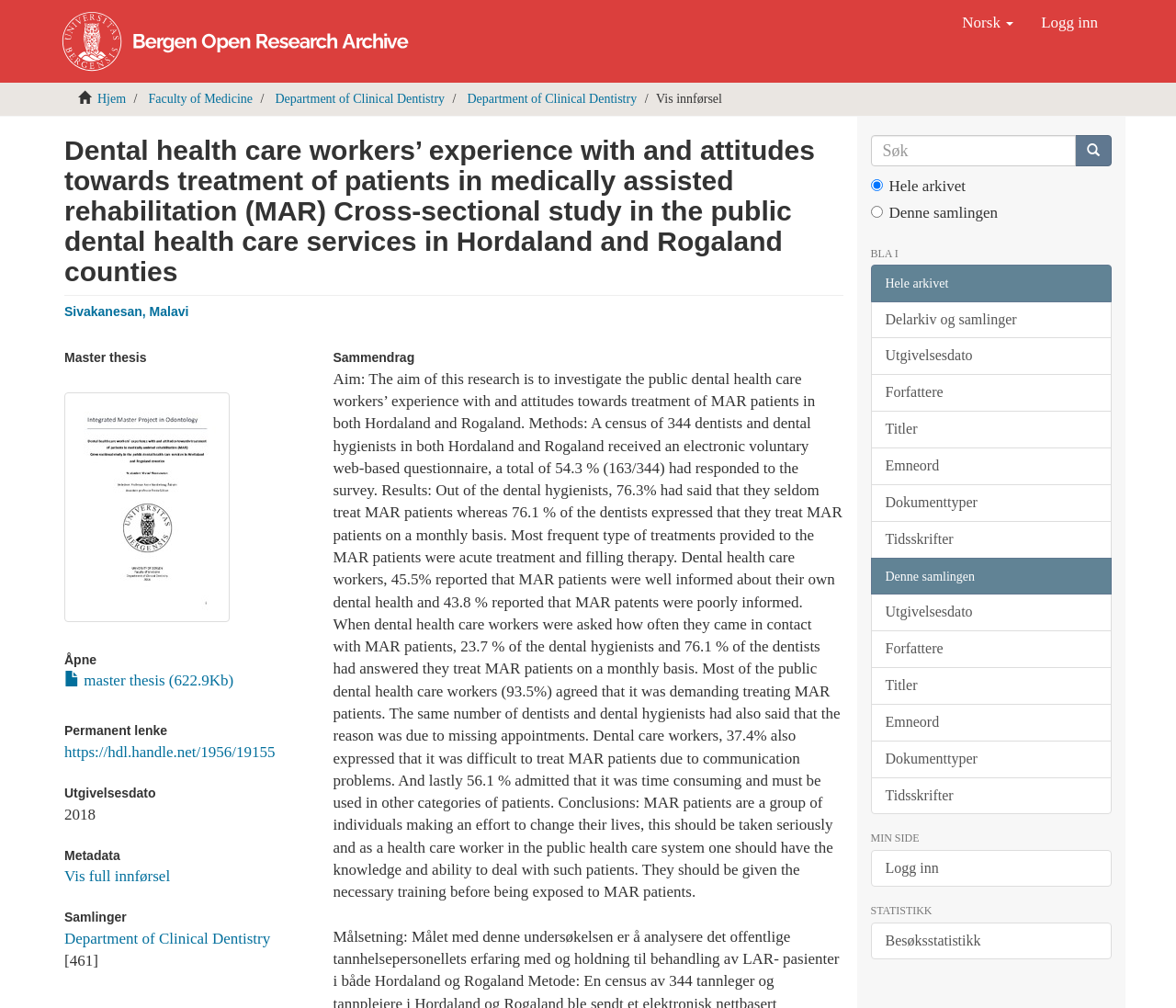Use a single word or phrase to answer the question:
What is the research about?

Dental health care workers